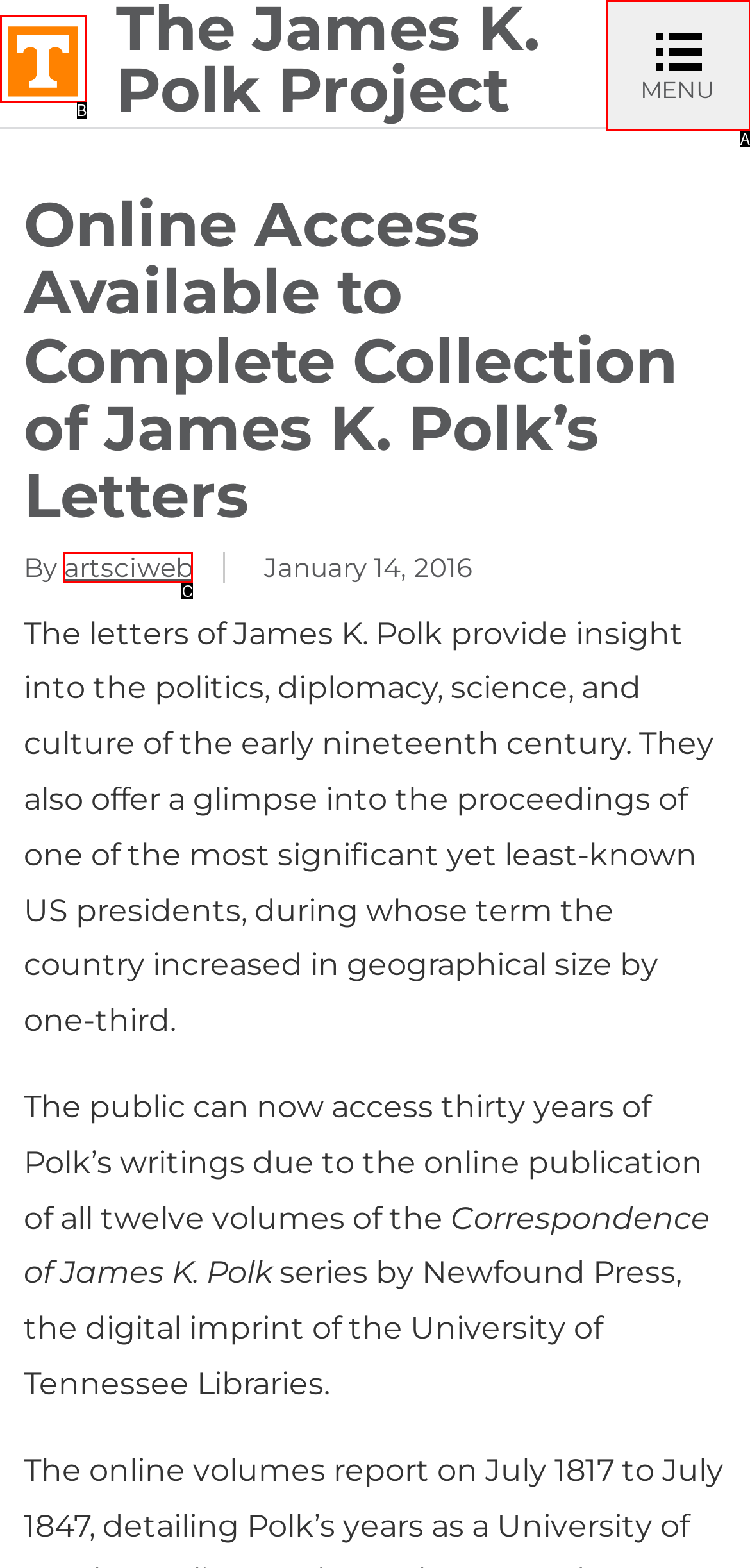Which option corresponds to the following element description: artsciweb?
Please provide the letter of the correct choice.

C